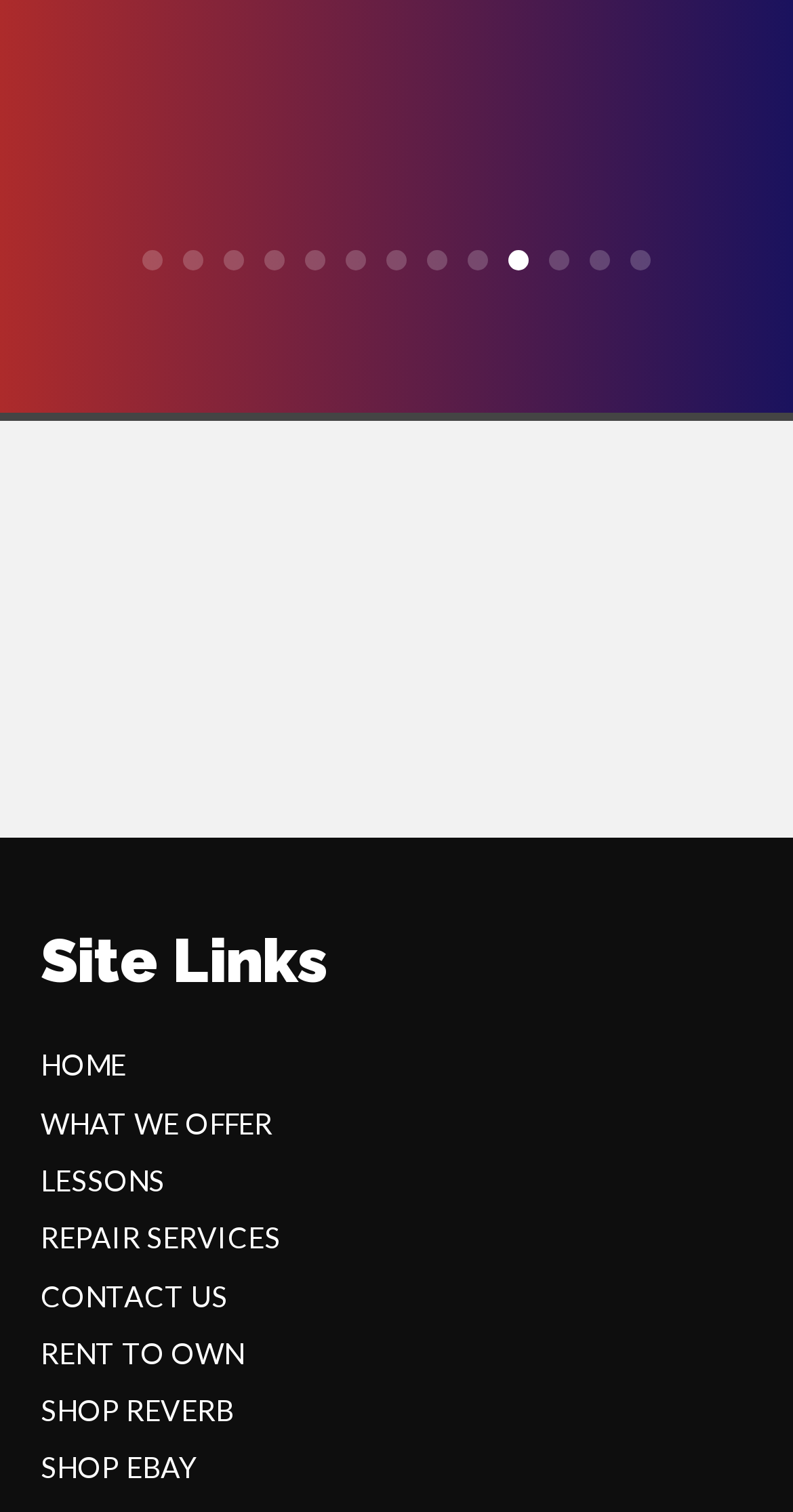Please find the bounding box coordinates for the clickable element needed to perform this instruction: "go to HOME".

[0.051, 0.693, 0.159, 0.716]